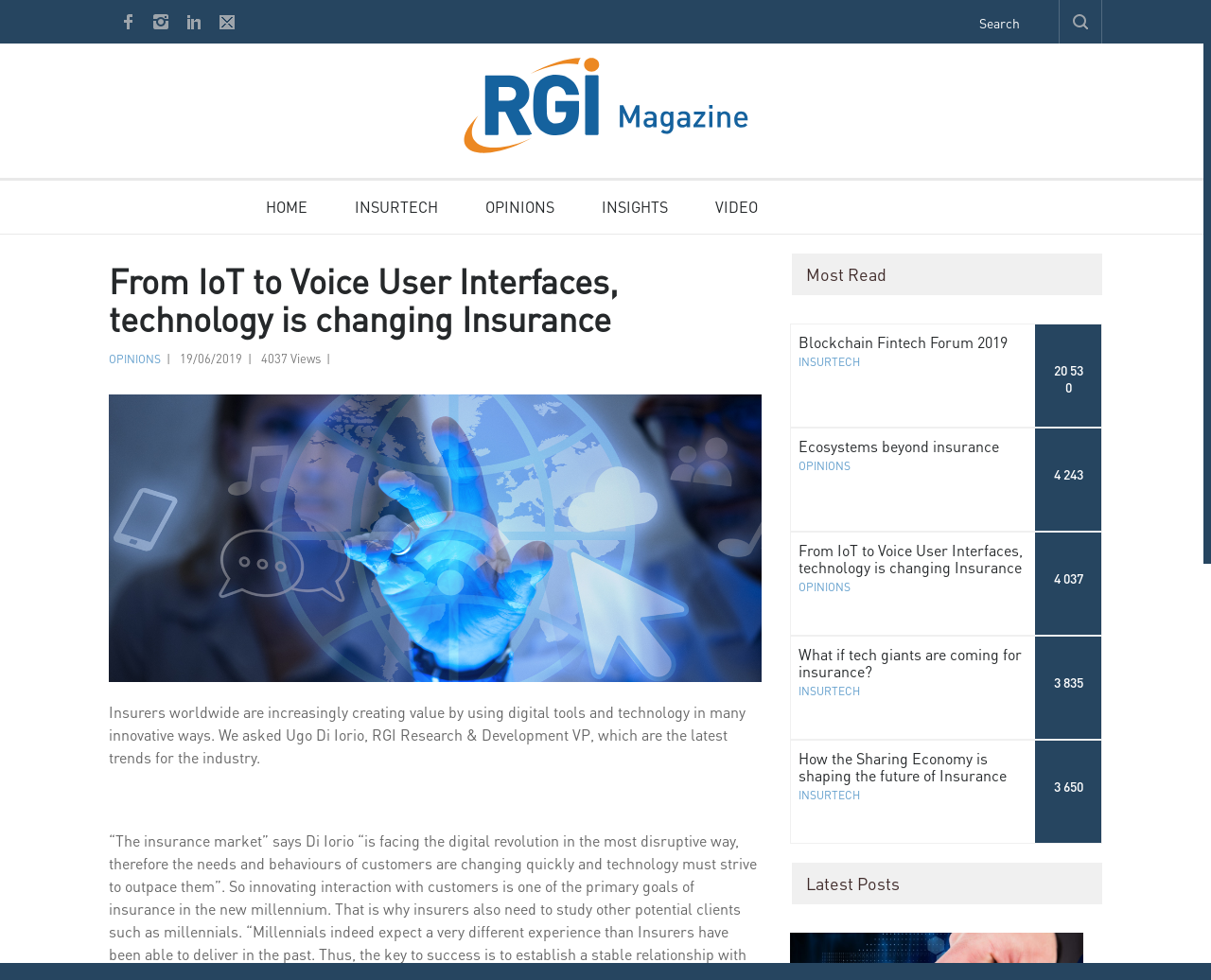Please determine the bounding box coordinates of the clickable area required to carry out the following instruction: "Check the latest posts". The coordinates must be four float numbers between 0 and 1, represented as [left, top, right, bottom].

[0.654, 0.881, 0.91, 0.923]